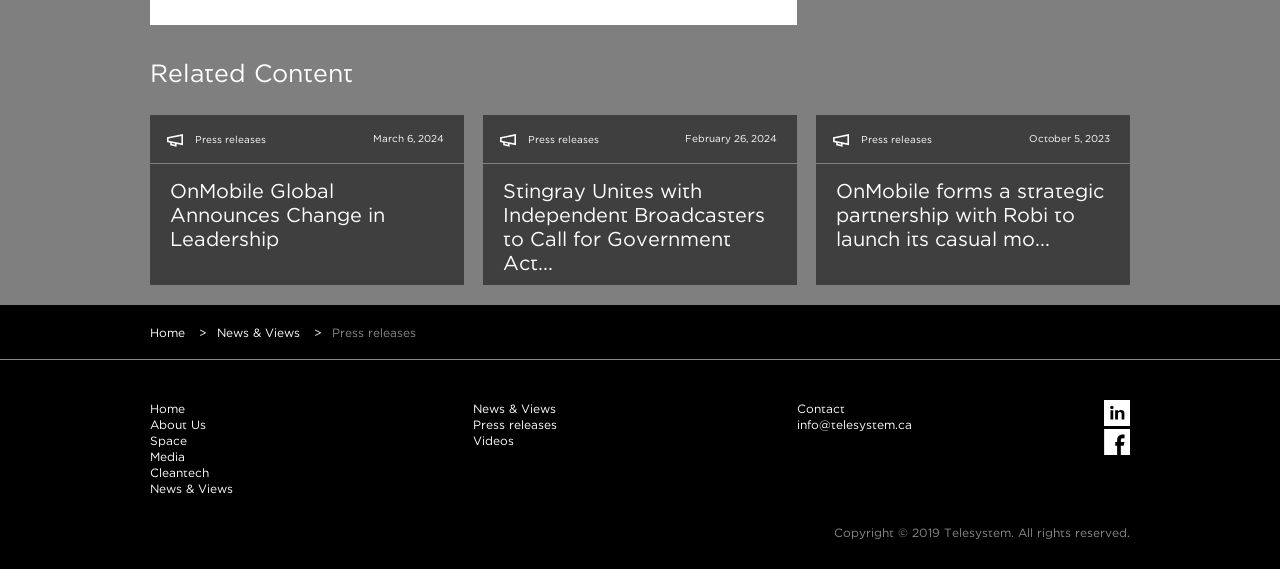Please give a succinct answer using a single word or phrase:
How many press releases are listed on this page?

3